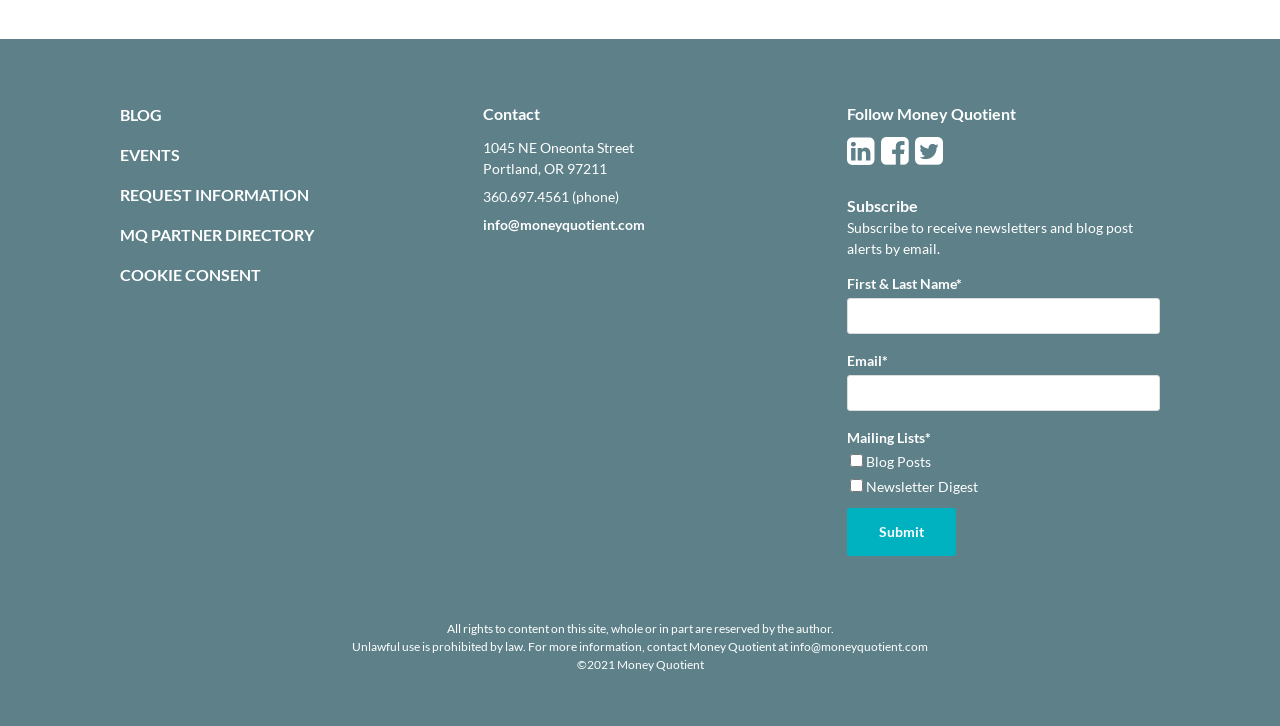Give a one-word or one-phrase response to the question: 
What is the phone number of Money Quotient?

360.697.4561